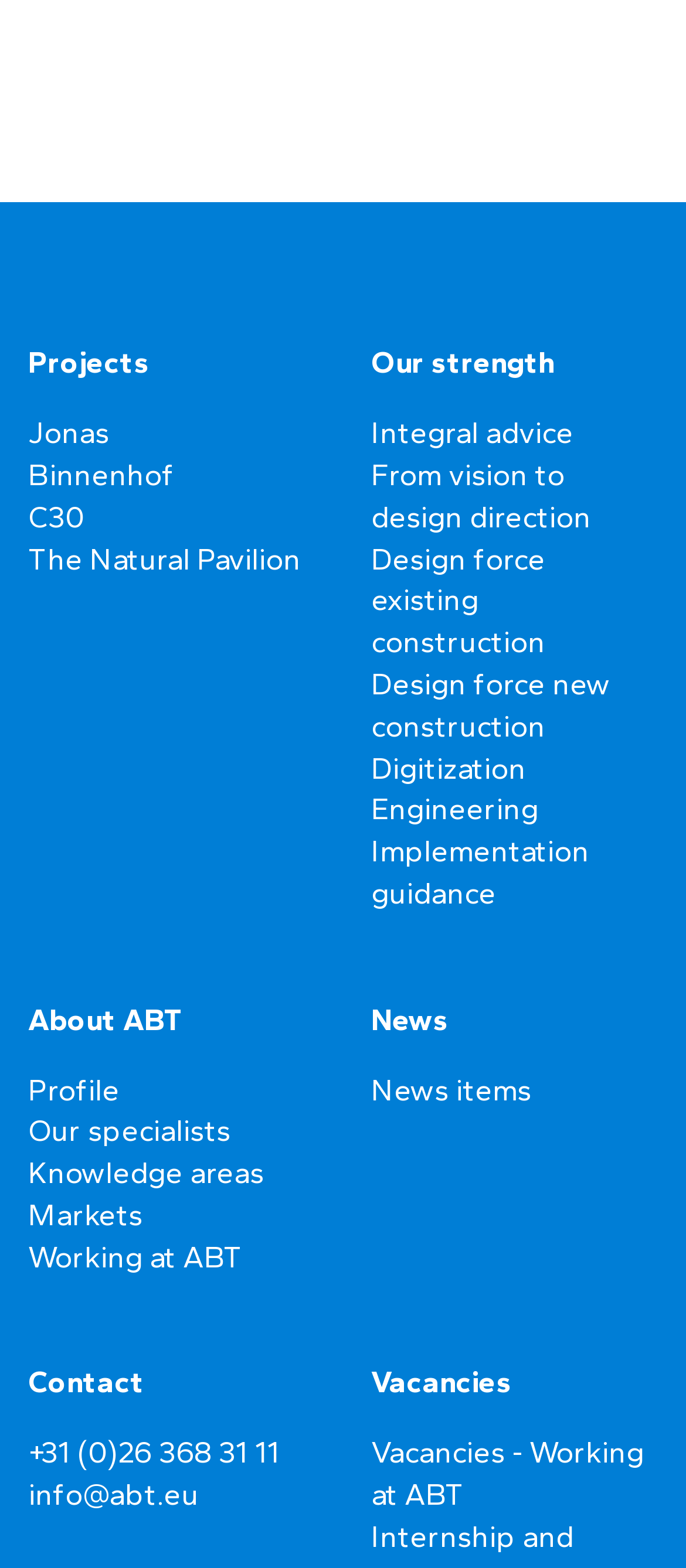Respond to the question below with a single word or phrase: How many tabs are there in the tablist?

4